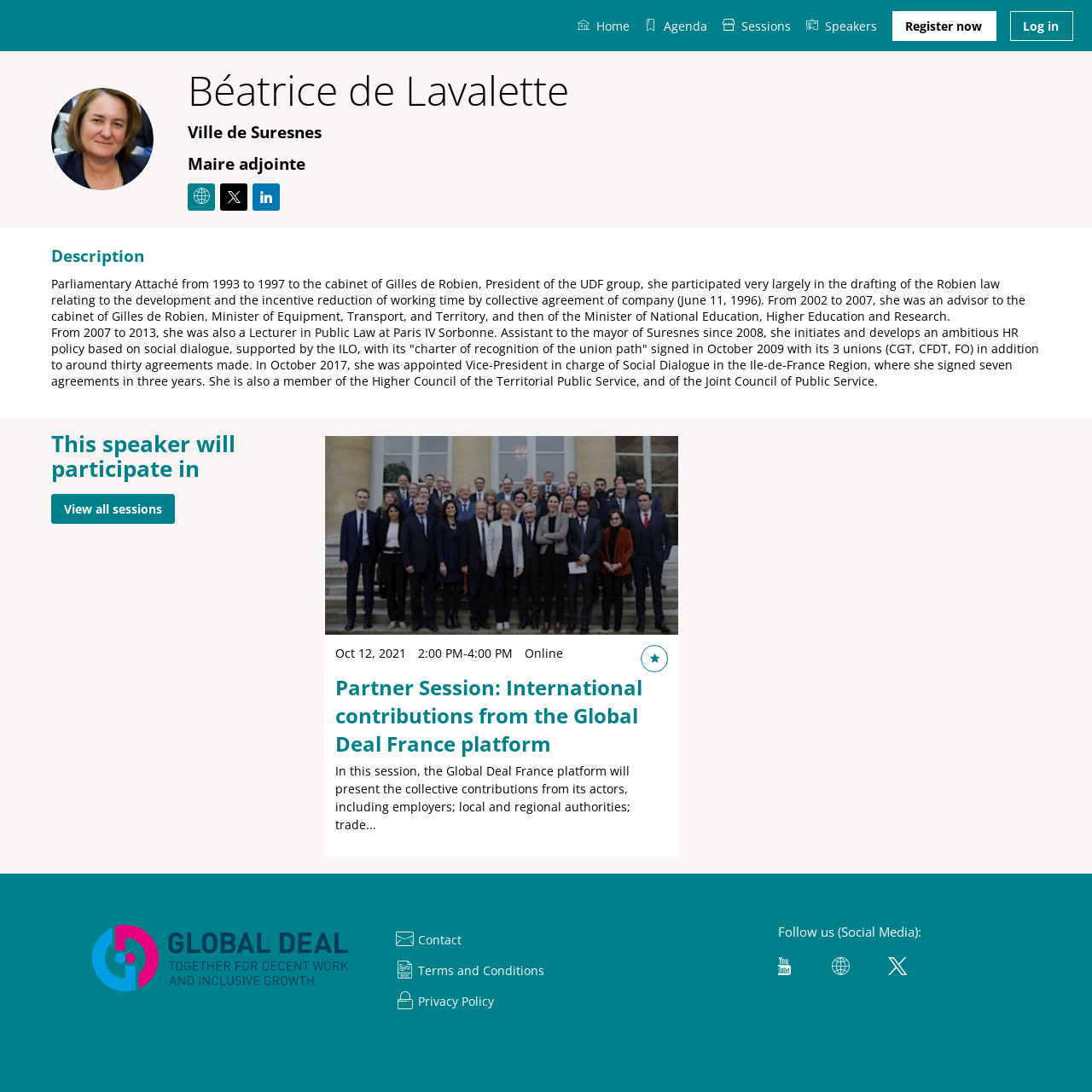Please determine the headline of the webpage and provide its content.

Béatrice de Lavalette